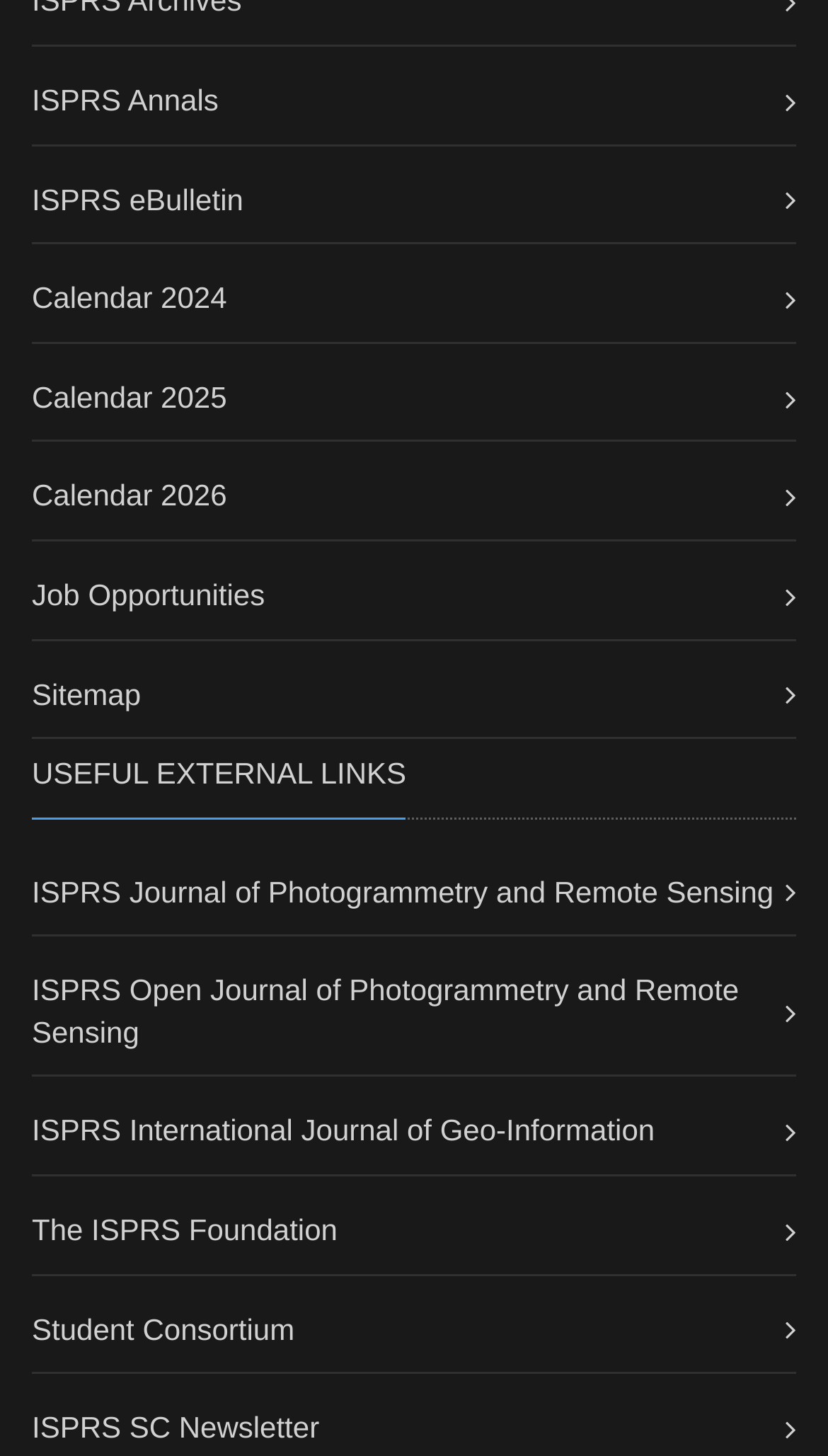How many journal links are available?
Look at the image and respond with a single word or a short phrase.

3